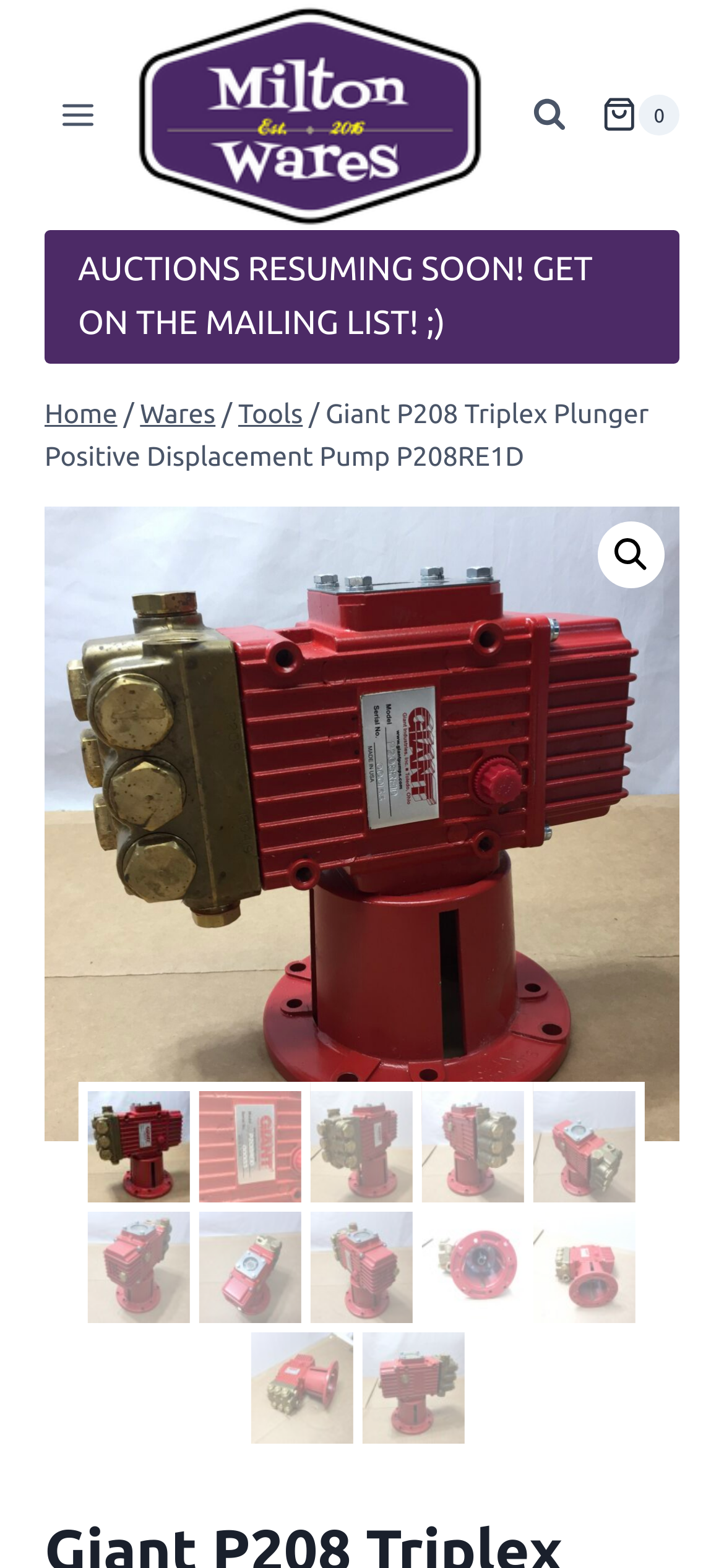What is the brand of the pump?
Relying on the image, give a concise answer in one word or a brief phrase.

Milton Wares